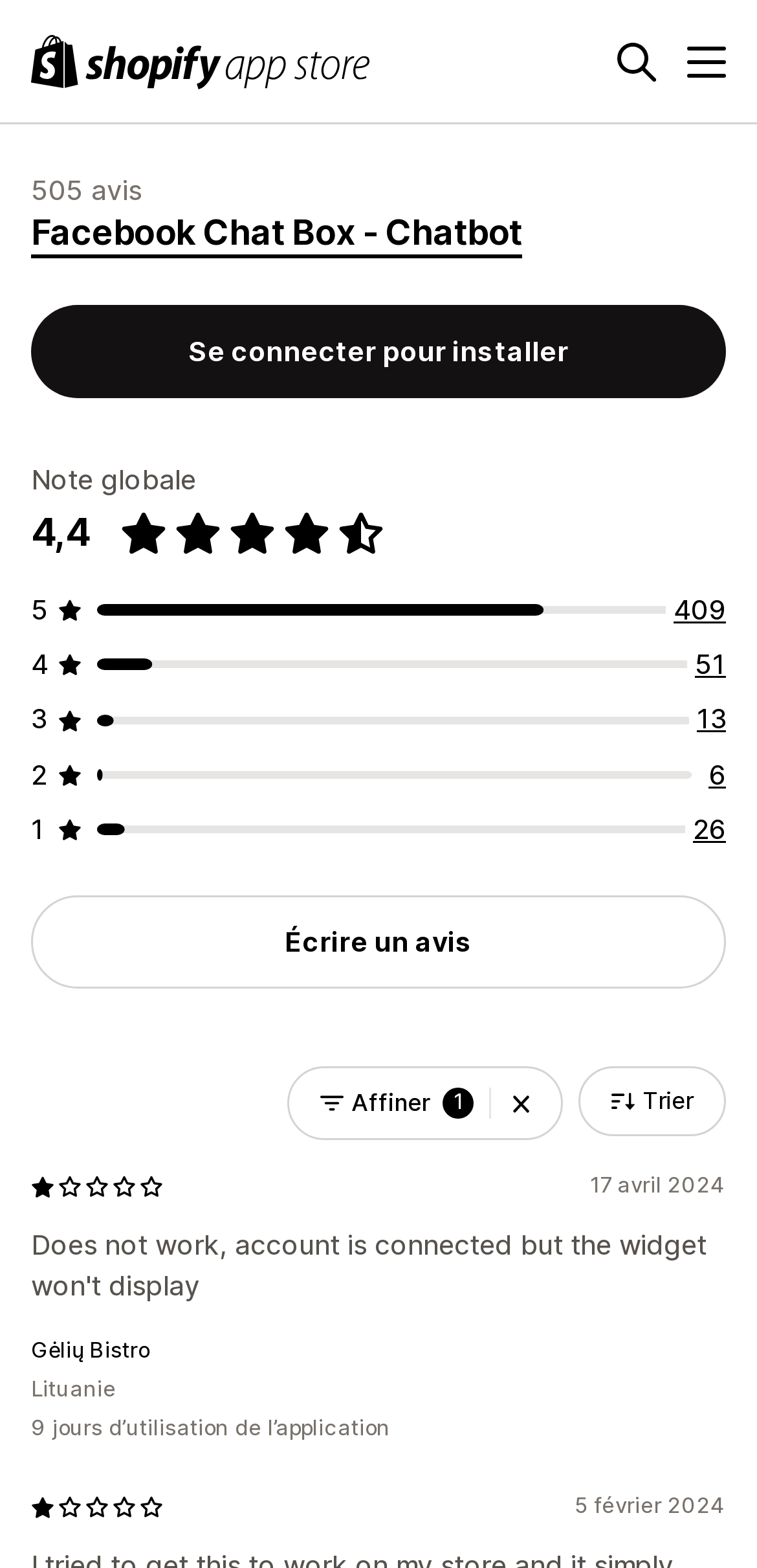Please determine the bounding box coordinates of the clickable area required to carry out the following instruction: "Install the Facebook Chat Box app". The coordinates must be four float numbers between 0 and 1, represented as [left, top, right, bottom].

[0.041, 0.194, 0.959, 0.253]